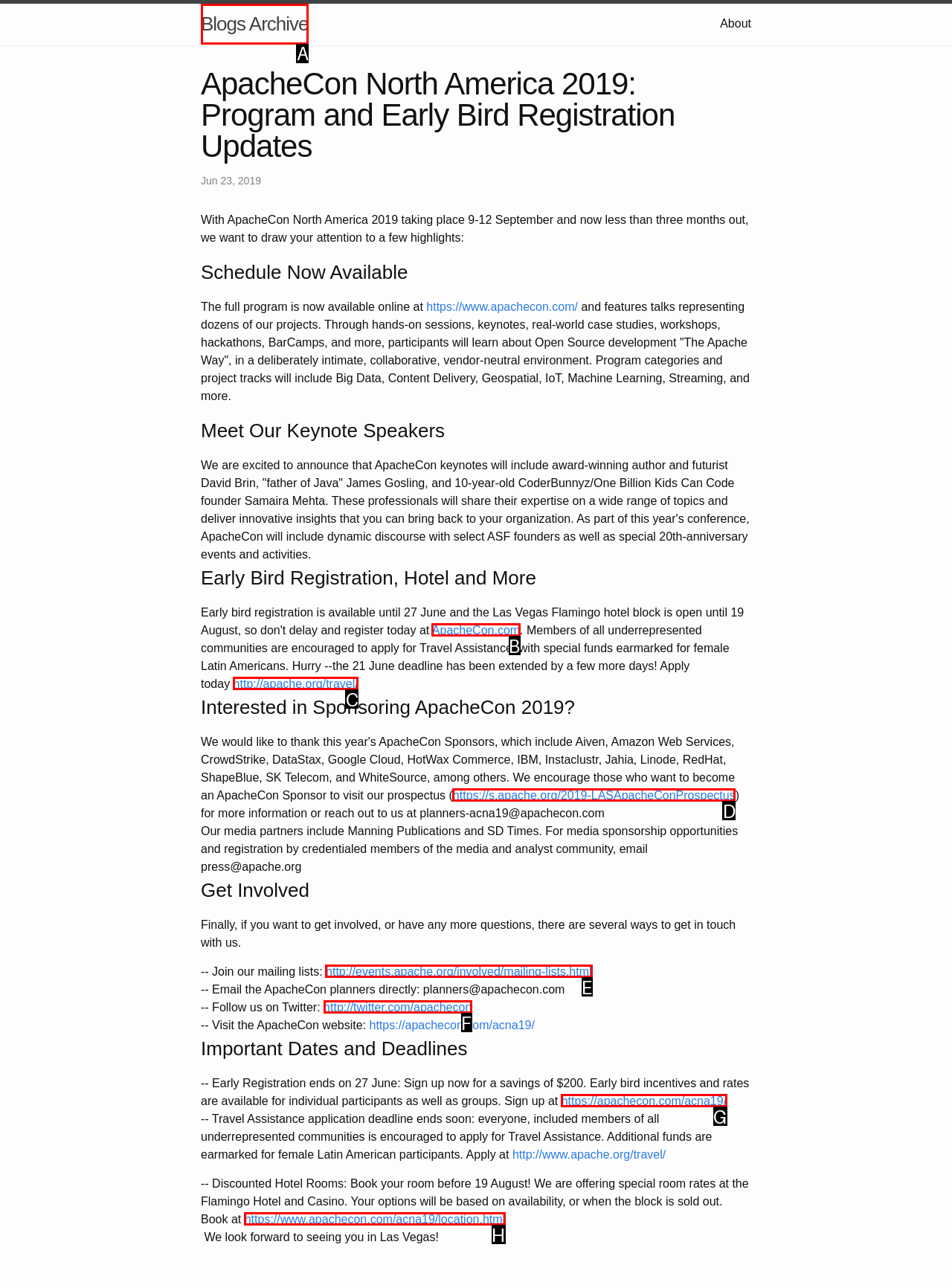Select the HTML element to finish the task: Get involved by joining the mailing lists Reply with the letter of the correct option.

E